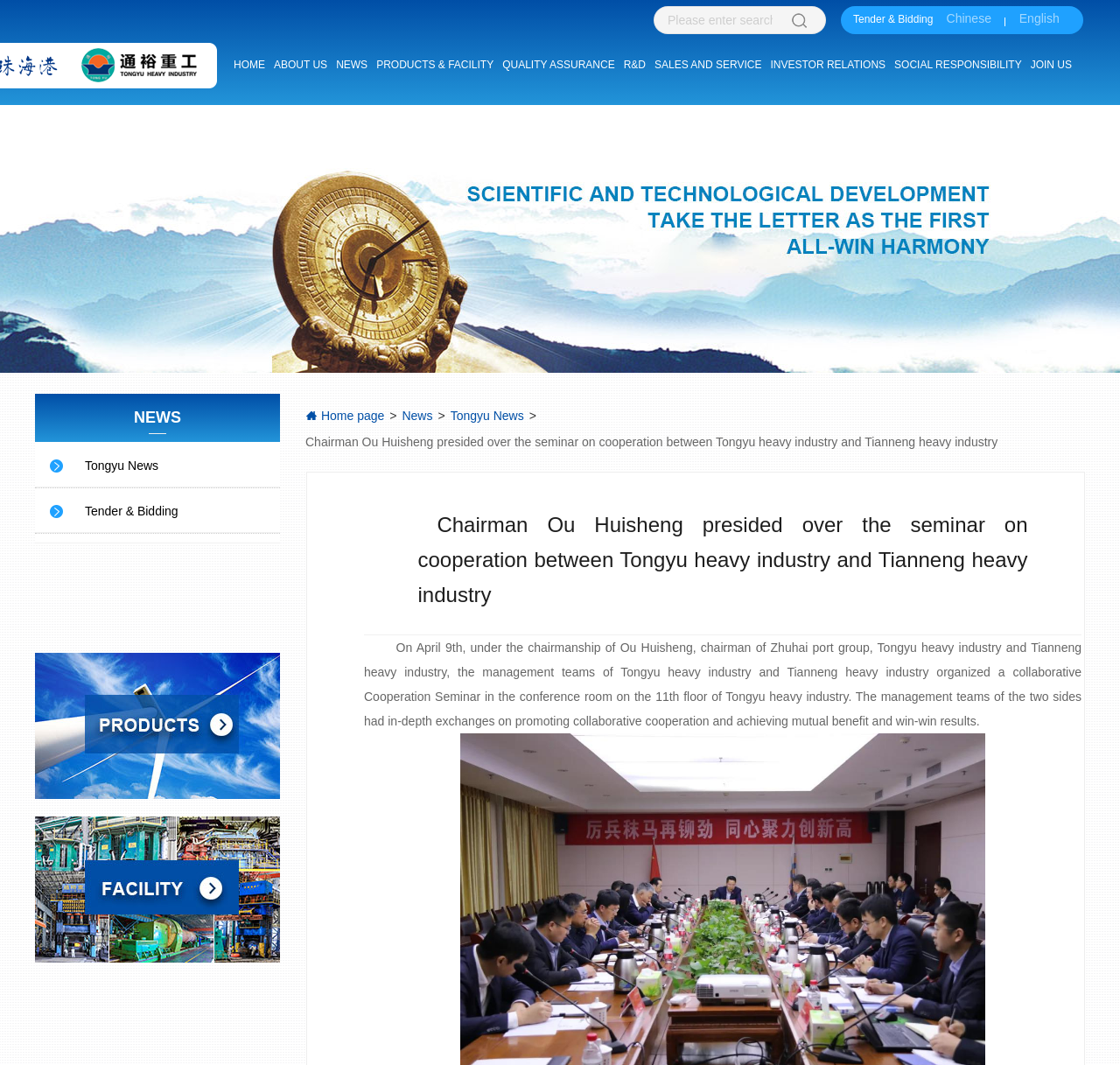Extract the primary headline from the webpage and present its text.

 Chairman Ou Huisheng presided over the seminar on cooperation between Tongyu heavy industry and Tianneng heavy industry